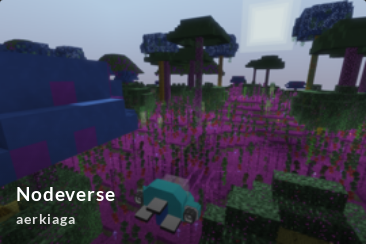Offer a detailed narrative of the scene depicted in the image.

The image titled "Nodeverse" features a serene and colorful landscape from a game or creative environment. In the foreground, a small, turquoise creature can be seen navigating through a vibrant scene dominated by lush, purplish foliage and dynamic vegetation. Towering trees with blue canopies add a whimsical touch to the whimsical surroundings. The overall aesthetic combines elements of adventure and exploration, invoking a sense of discovering a unique, otherworldly realm. The creator's name, "aerkiaga," is presented alongside the title, highlighting their contribution to this imaginative landscape.